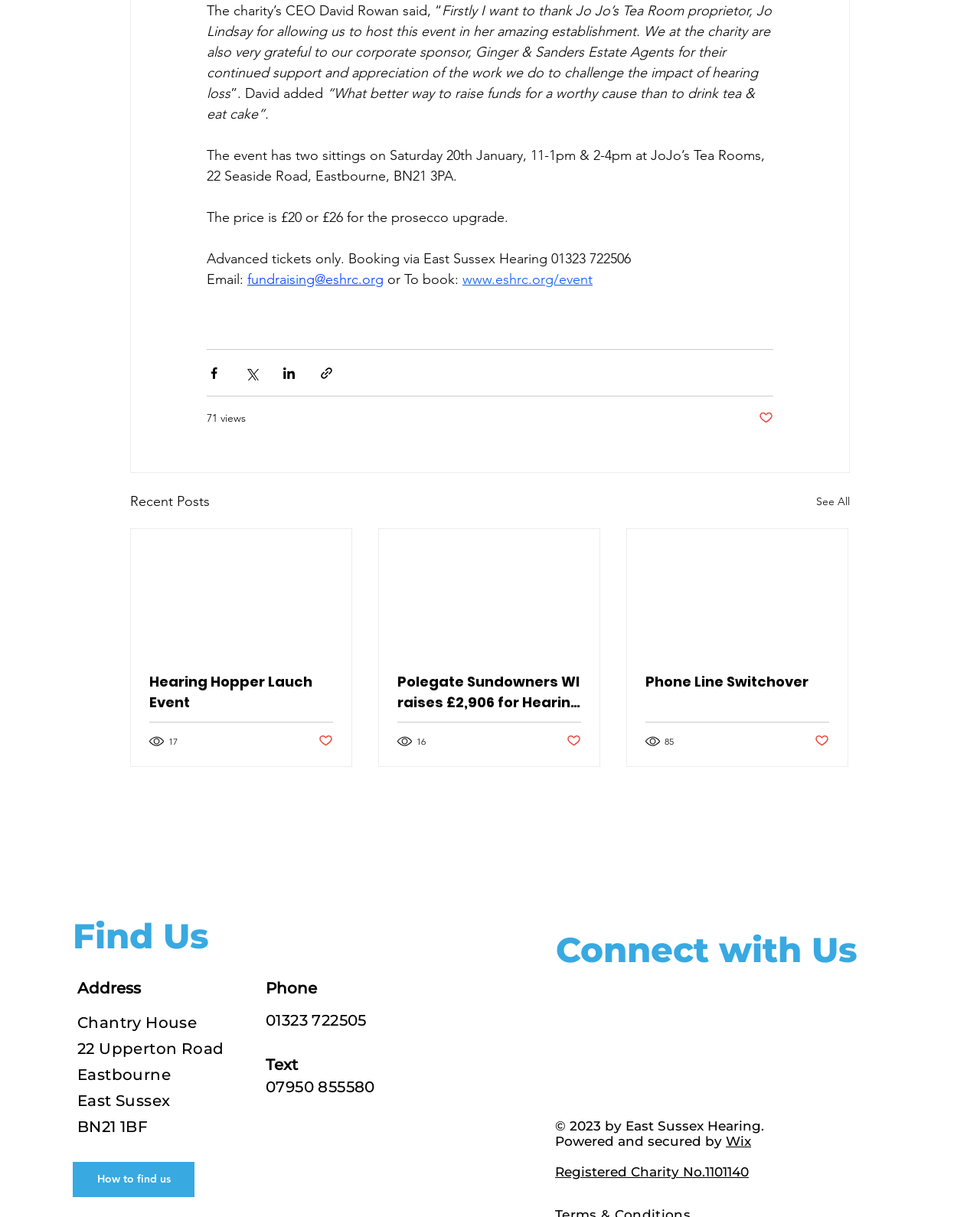Please determine the bounding box coordinates of the element to click on in order to accomplish the following task: "Visit our Facebook page". Ensure the coordinates are four float numbers ranging from 0 to 1, i.e., [left, top, right, bottom].

[0.573, 0.827, 0.63, 0.873]